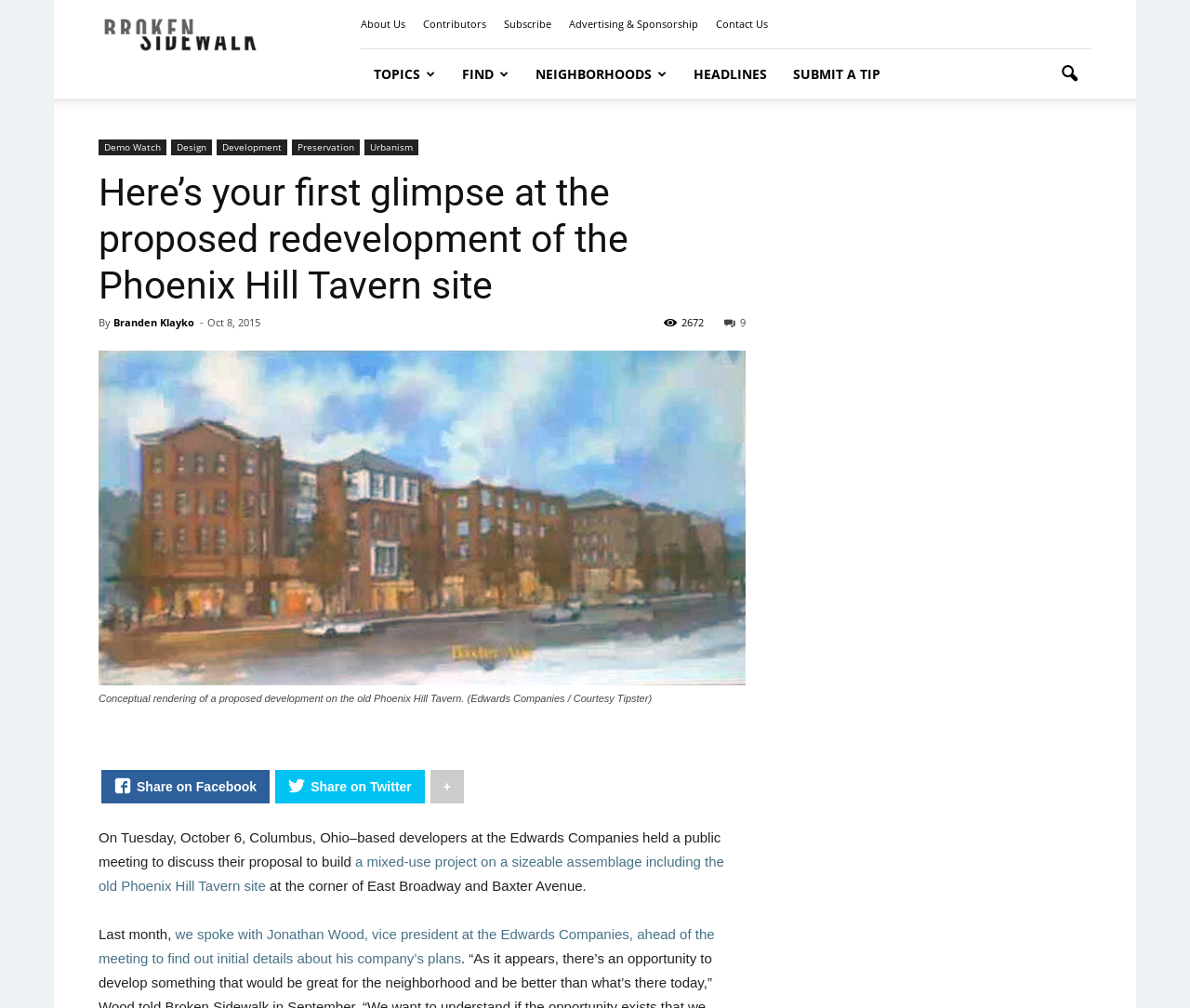Pinpoint the bounding box coordinates of the element that must be clicked to accomplish the following instruction: "Click on the 'About Us' link". The coordinates should be in the format of four float numbers between 0 and 1, i.e., [left, top, right, bottom].

[0.303, 0.017, 0.341, 0.03]